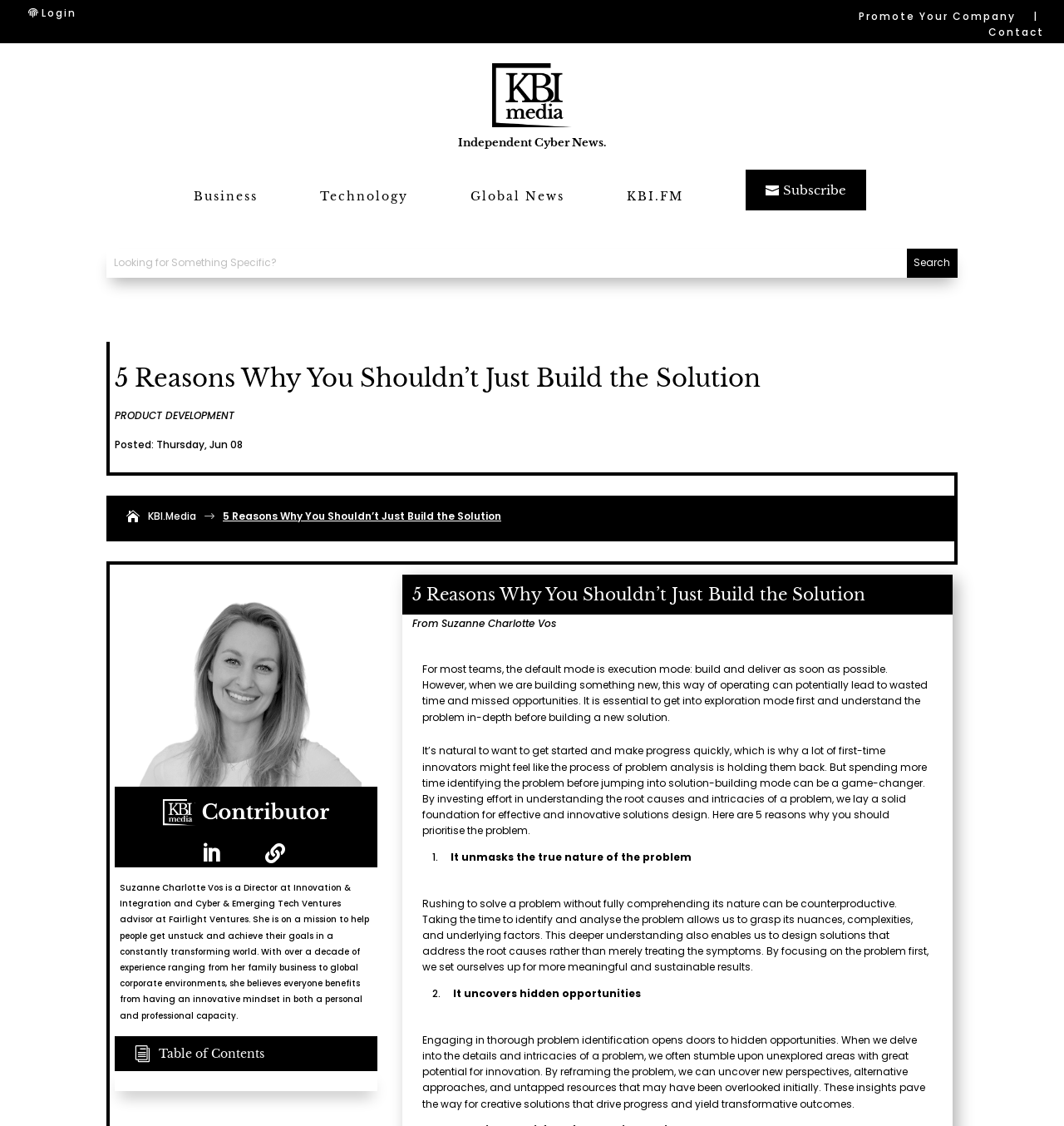Can you determine the bounding box coordinates of the area that needs to be clicked to fulfill the following instruction: "Login"?

[0.019, 0.003, 0.08, 0.021]